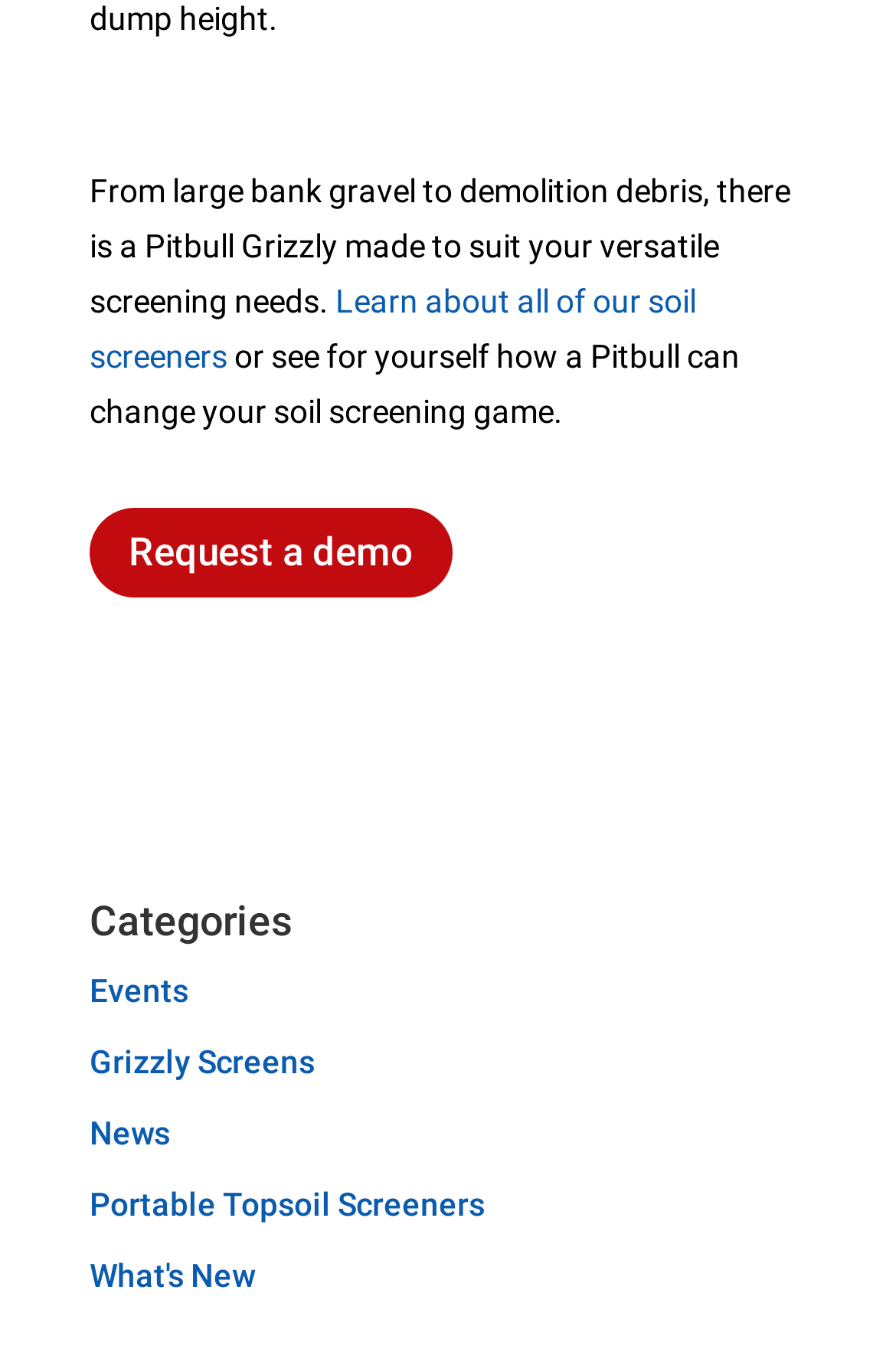Carefully observe the image and respond to the question with a detailed answer:
What categories are available on the website?

The heading 'Categories' is present on the webpage, and under it, there are links to different categories such as 'Events', 'Grizzly Screens', 'News', 'Portable Topsoil Screeners', and 'What's New'.